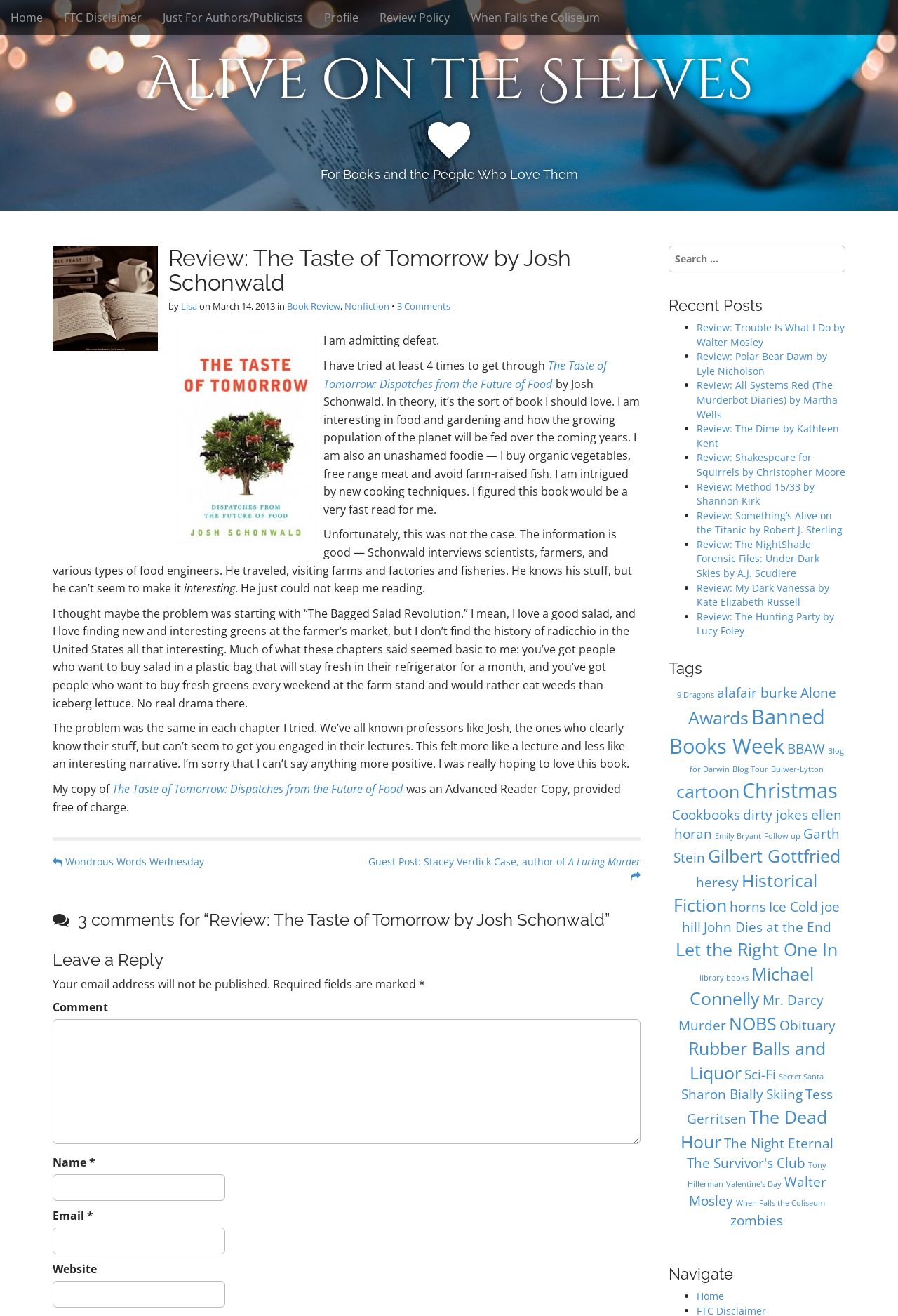Identify the bounding box coordinates of the element to click to follow this instruction: 'check the info'. Ensure the coordinates are four float values between 0 and 1, provided as [left, top, right, bottom].

None